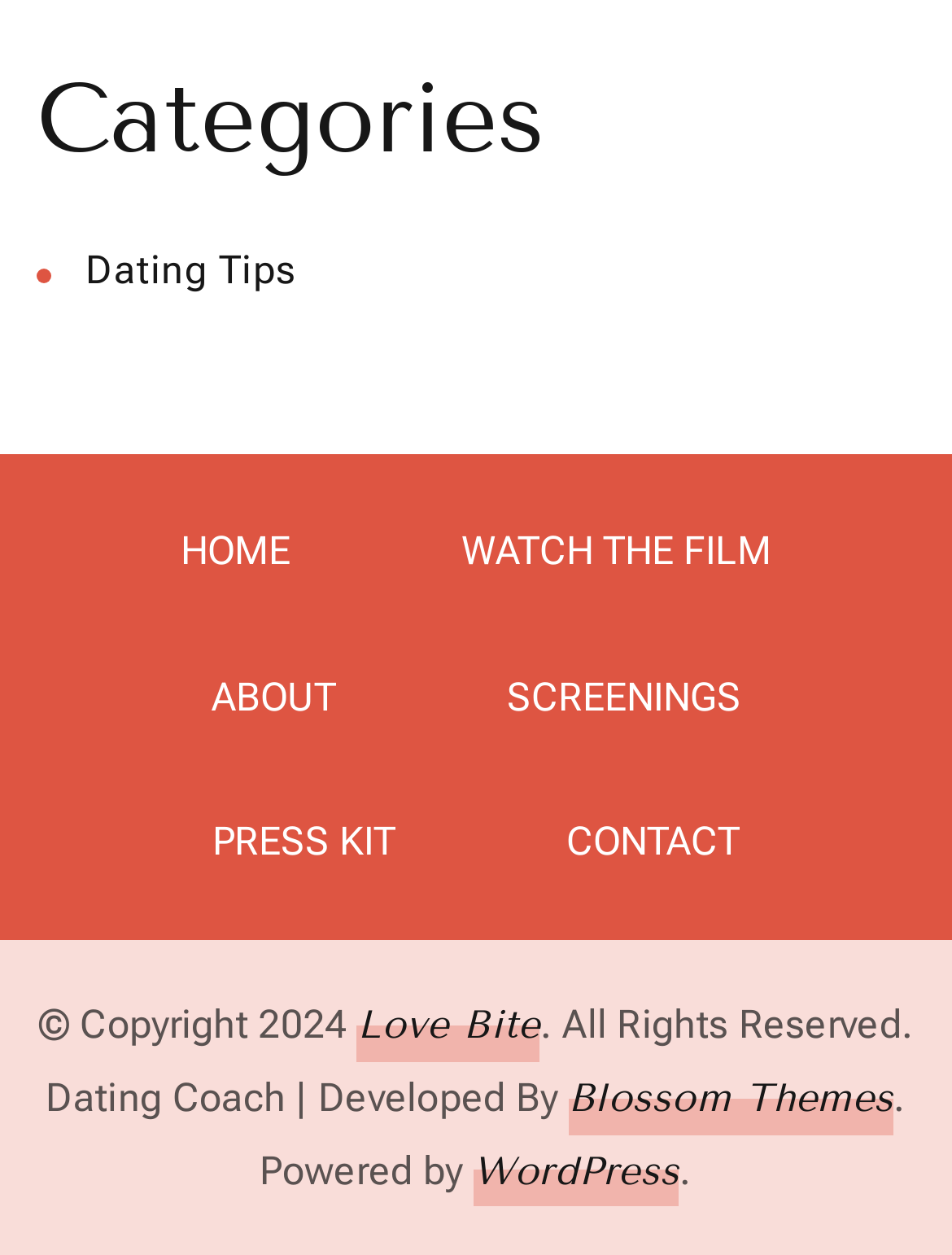Identify the bounding box coordinates for the UI element described as follows: HOME. Use the format (top-left x, top-left y, bottom-right x, bottom-right y) and ensure all values are floating point numbers between 0 and 1.

[0.151, 0.381, 0.344, 0.497]